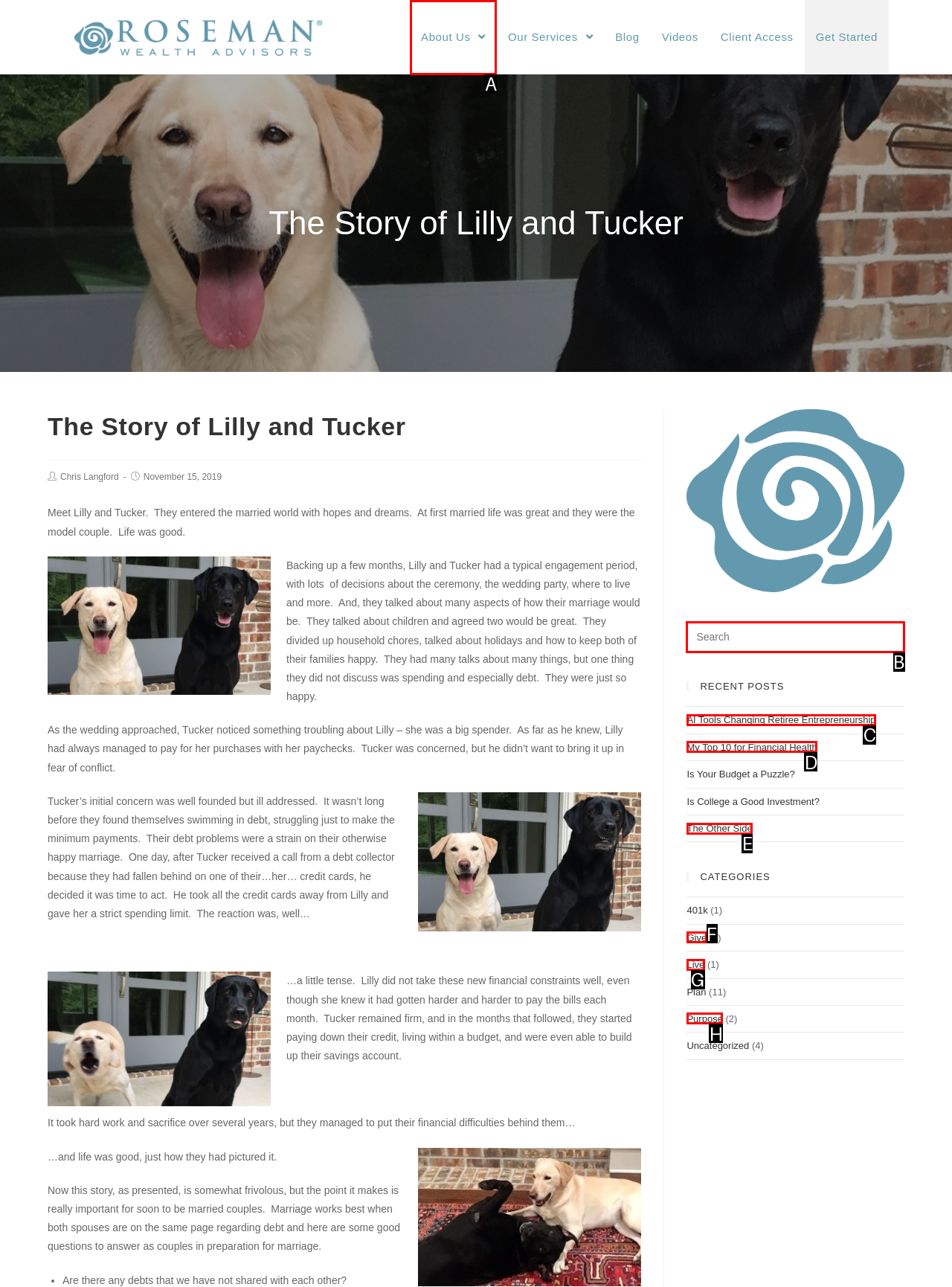Identify the letter of the option to click in order to Search for something. Answer with the letter directly.

B